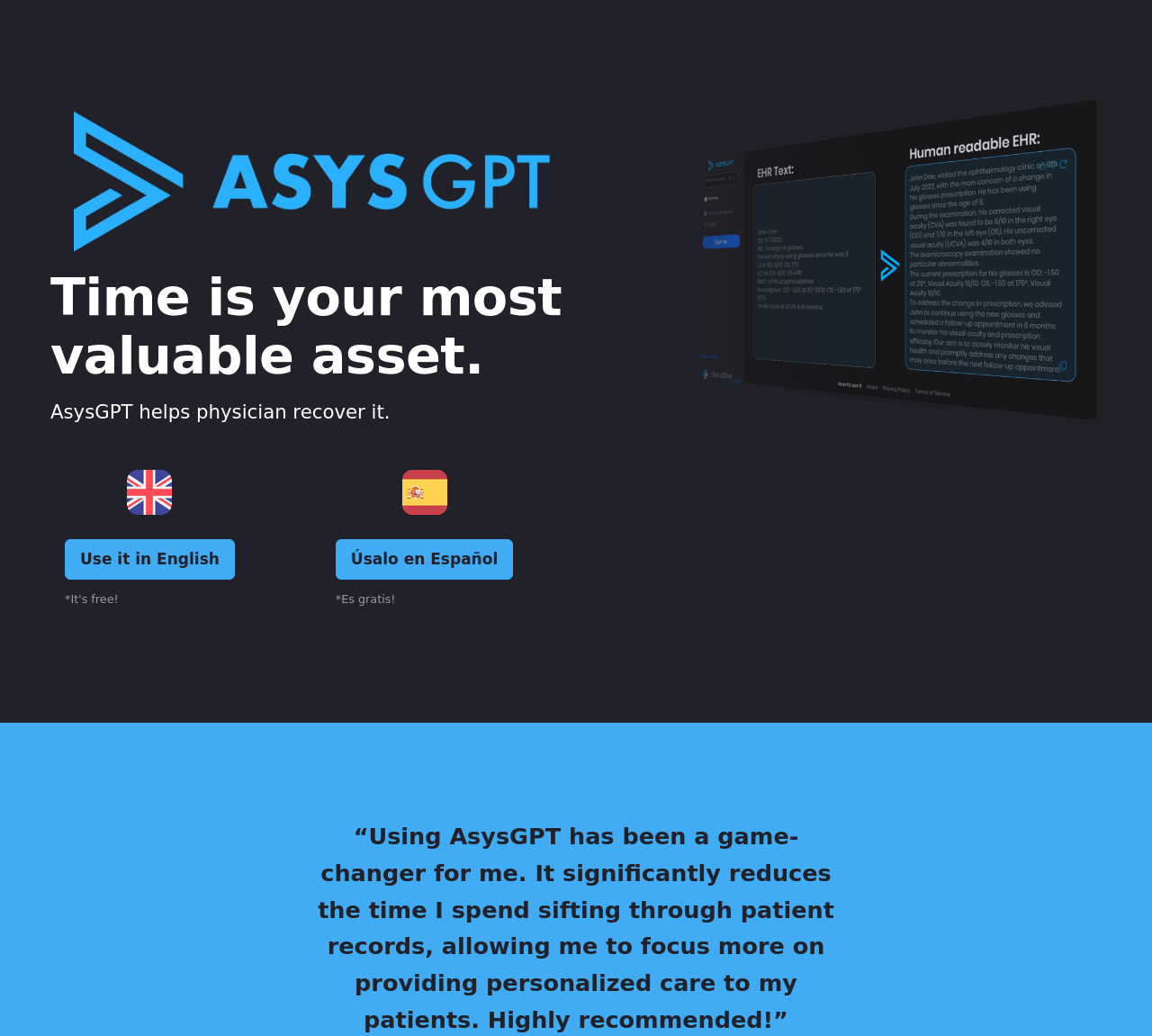Give the bounding box coordinates for the element described by: "Úsalo en Español".

[0.291, 0.52, 0.445, 0.56]